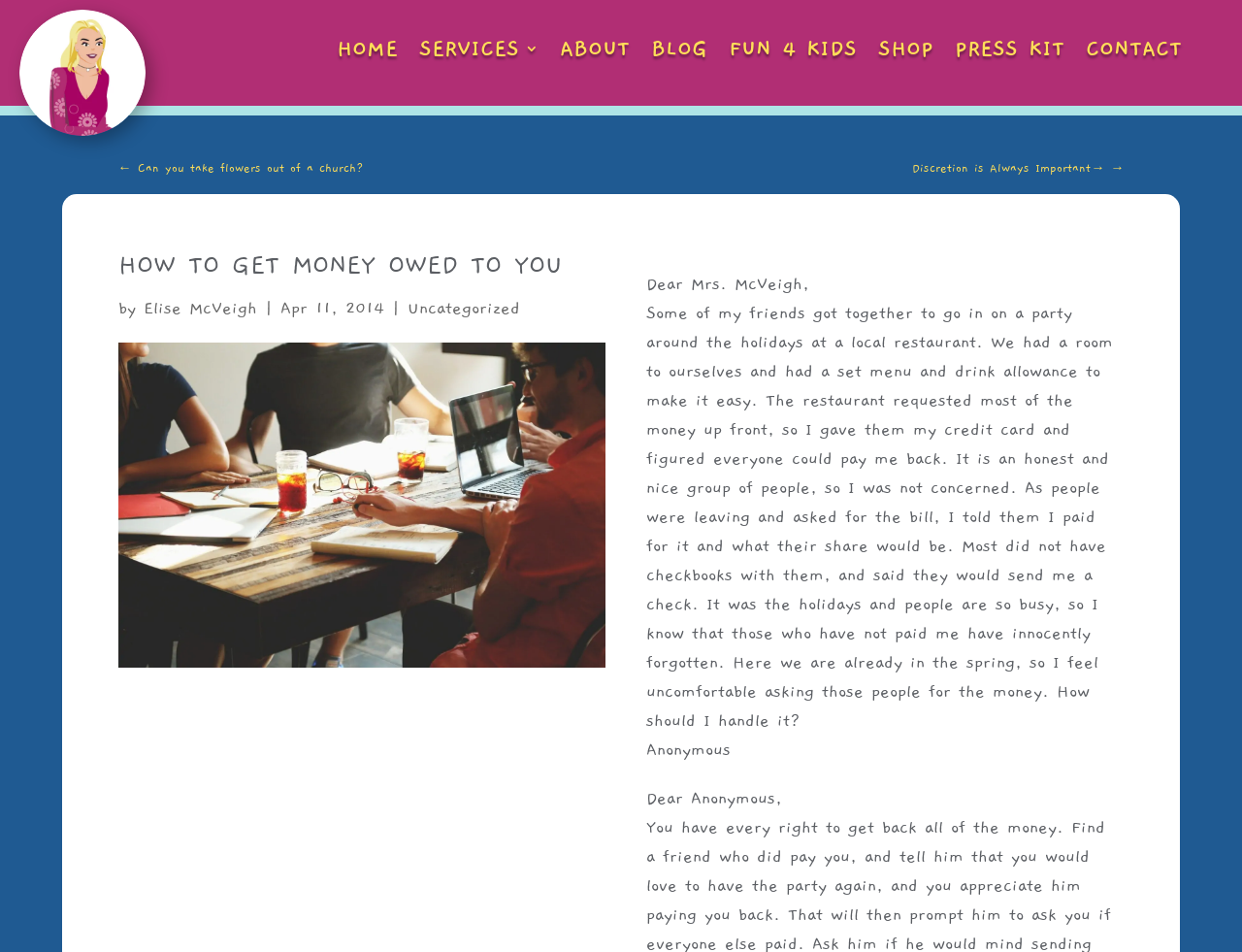Provide a brief response to the question below using a single word or phrase: 
What is the topic of the article?

Getting money owed to you